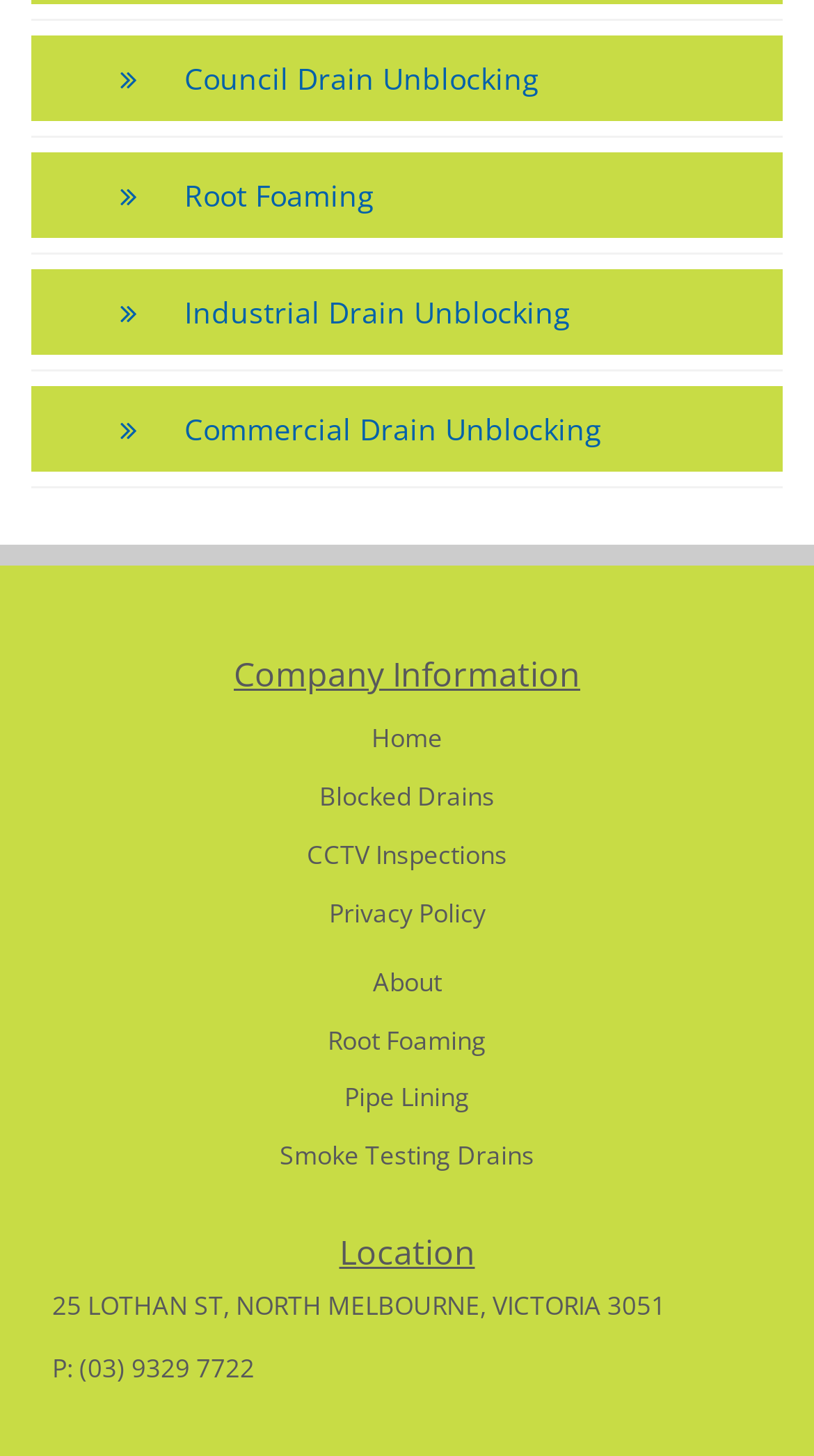Could you find the bounding box coordinates of the clickable area to complete this instruction: "Click on Council Drain Unblocking"?

[0.226, 0.039, 0.91, 0.069]